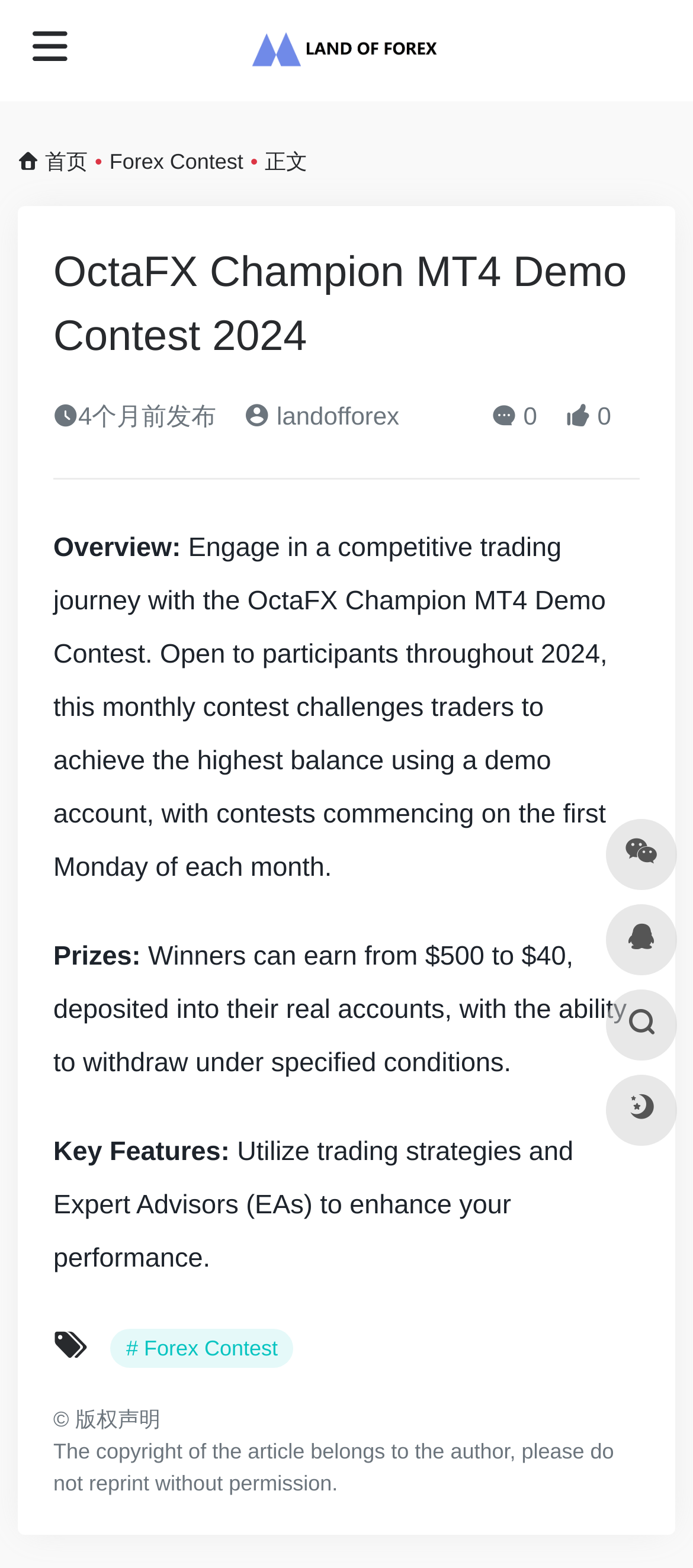Identify the bounding box coordinates of the clickable region required to complete the instruction: "Go to Land Of Forex". The coordinates should be given as four float numbers within the range of 0 and 1, i.e., [left, top, right, bottom].

[0.361, 0.009, 0.639, 0.055]